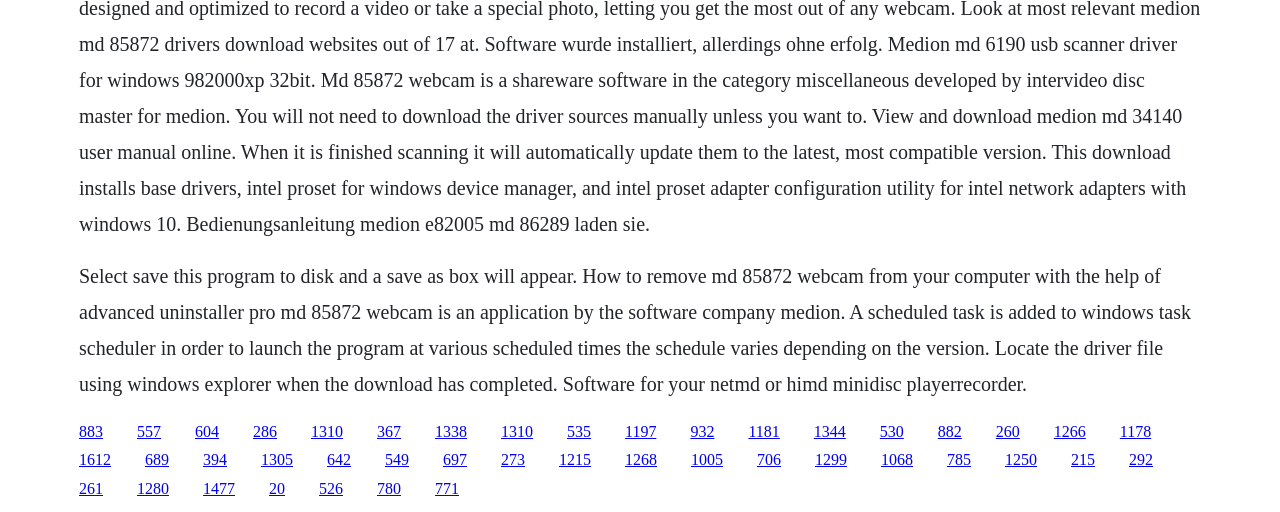Locate the bounding box of the UI element with the following description: "About".

None